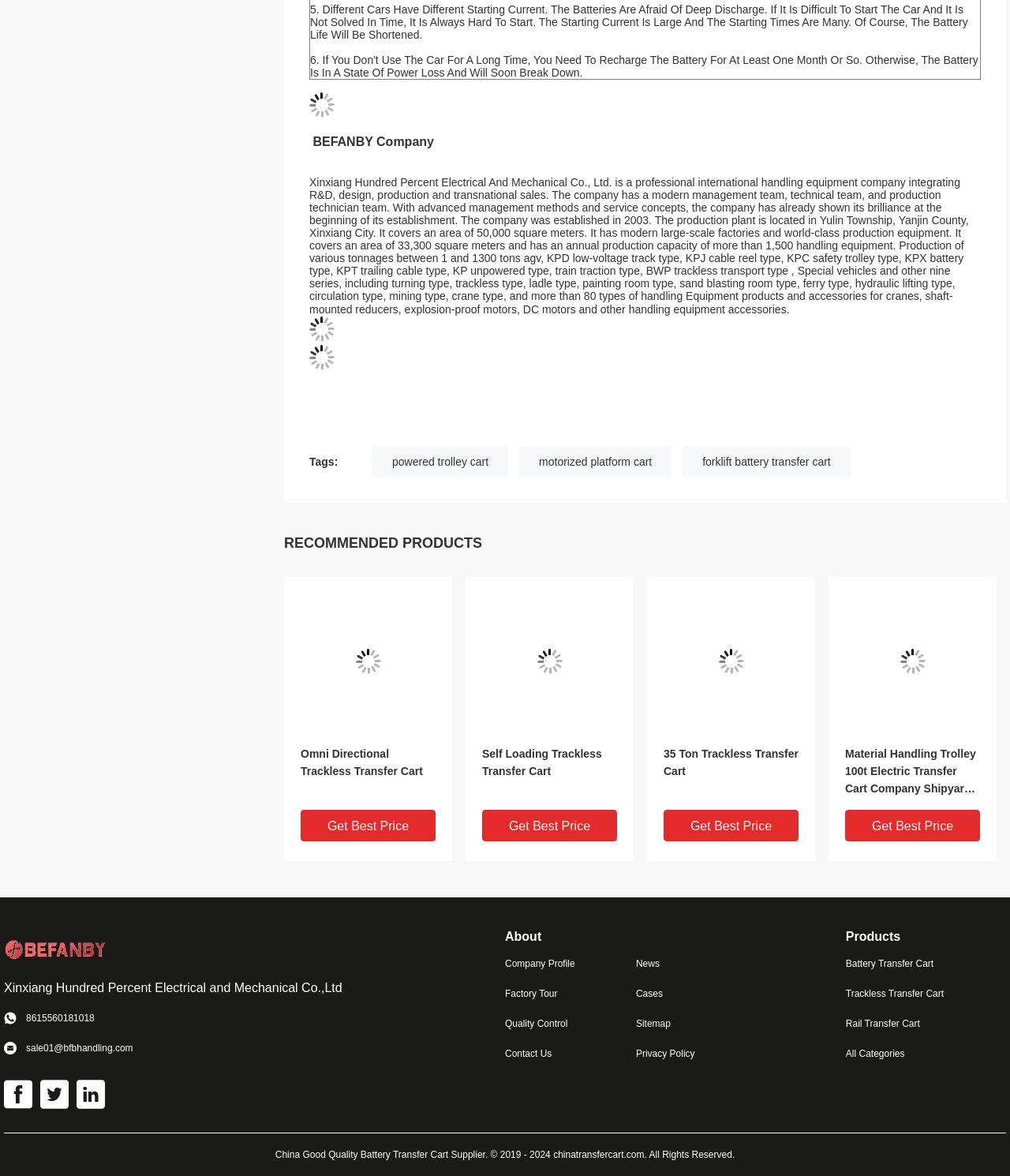Please use the details from the image to answer the following question comprehensively:
What is the company name?

The company name can be found in the top section of the webpage, where it is written in a static text element 'BEFANBY Company' and also in the link element 'Xinxiang Hundred Percent Electrical and Mechanical Co.,Ltd'.